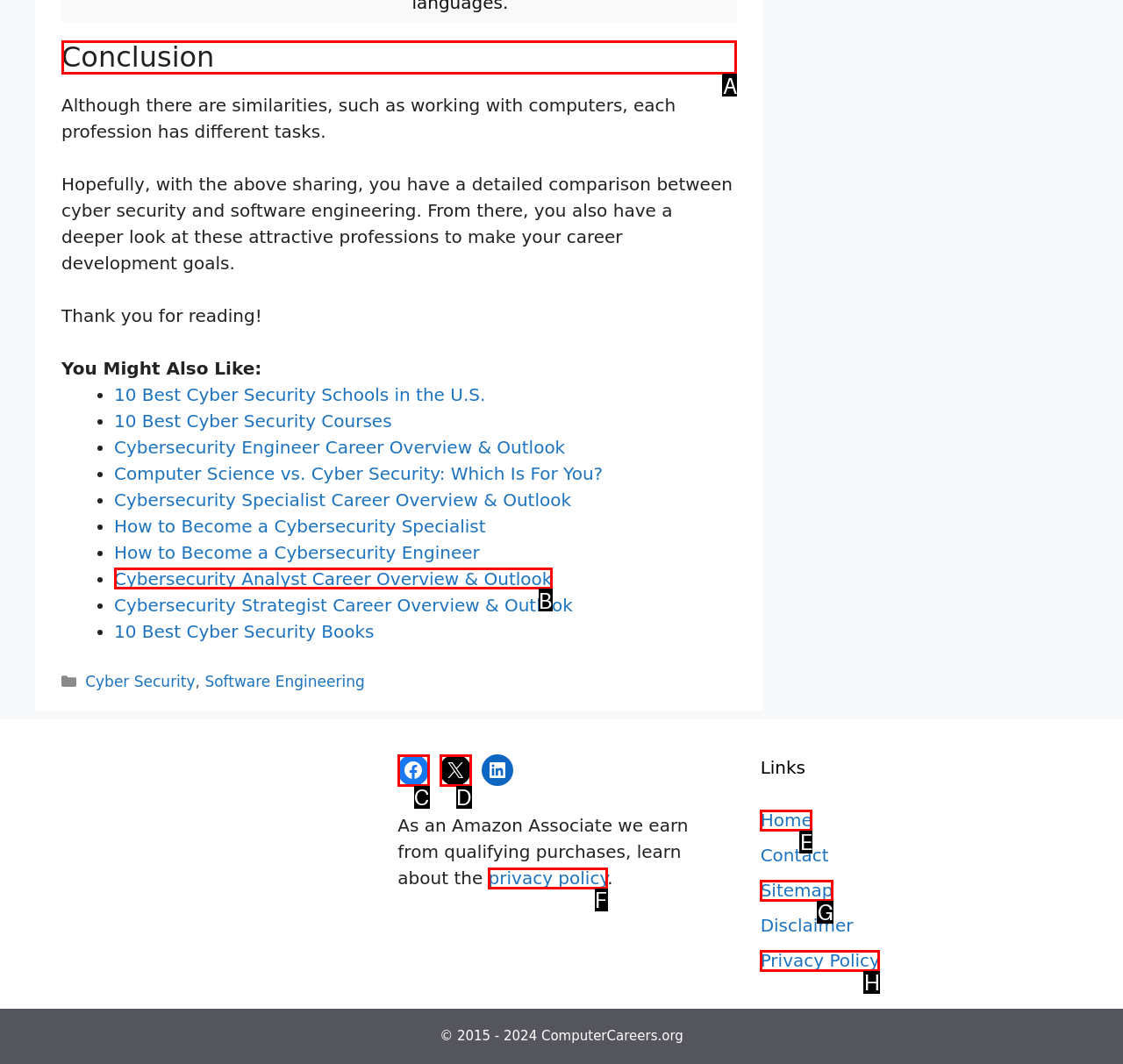To perform the task "Read the 'Conclusion' heading", which UI element's letter should you select? Provide the letter directly.

A